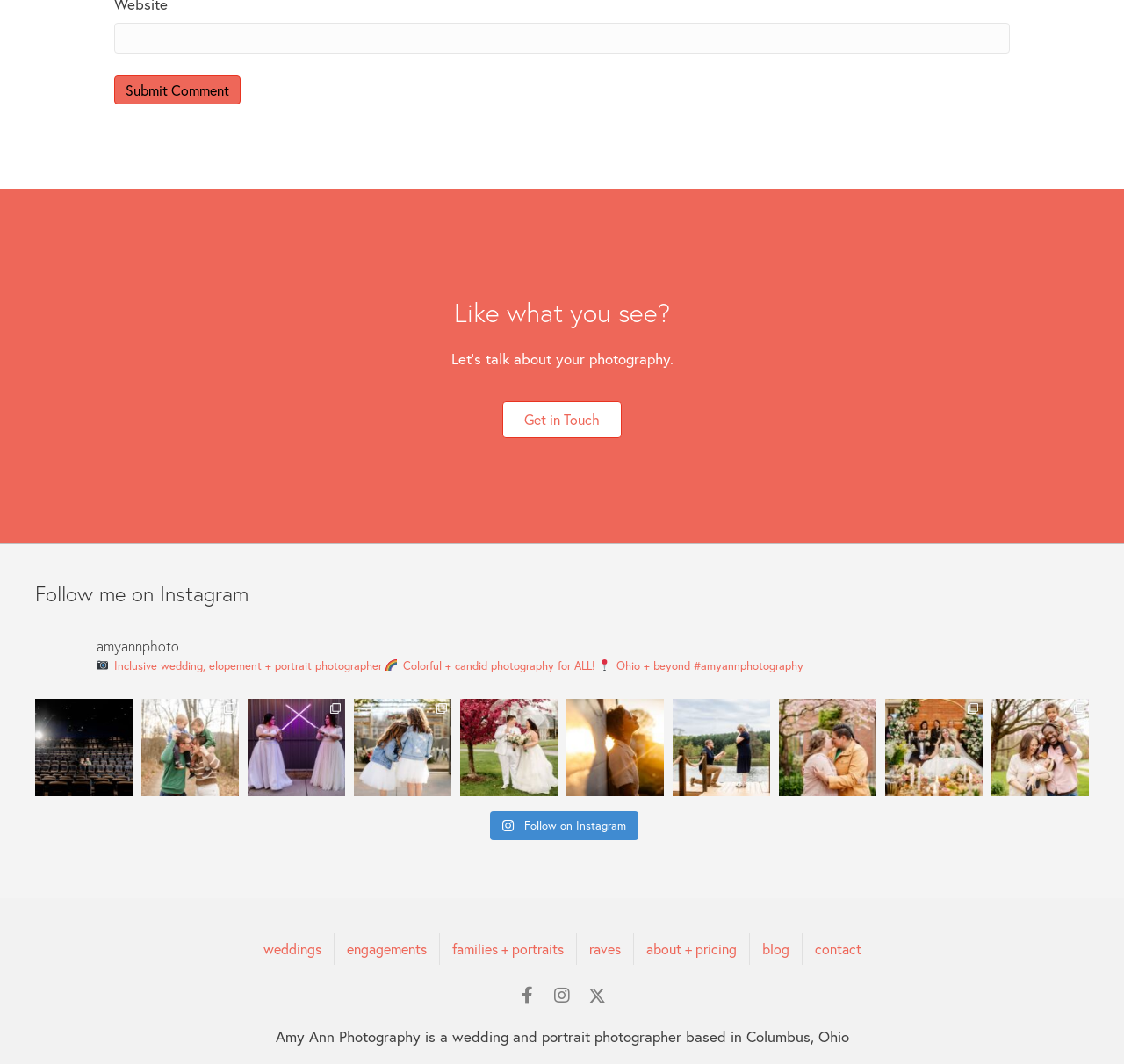Provide the bounding box coordinates for the area that should be clicked to complete the instruction: "Get in touch".

[0.447, 0.377, 0.553, 0.412]